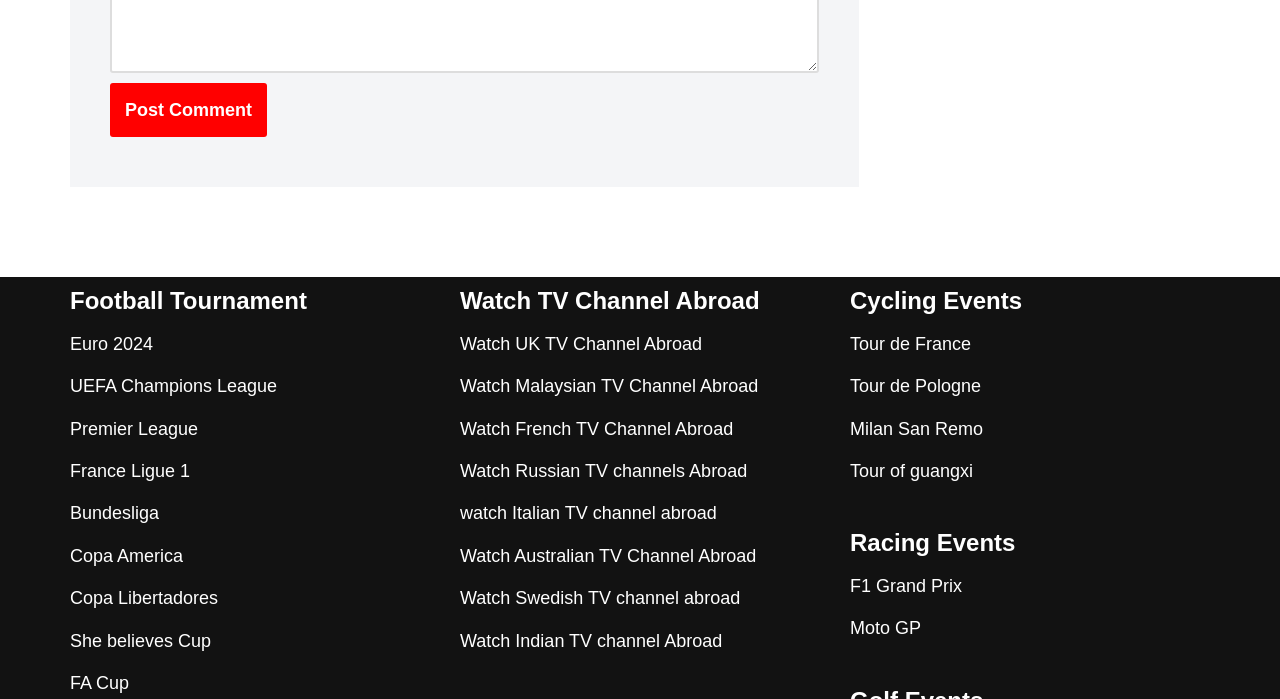Predict the bounding box of the UI element based on this description: "Bundesliga".

[0.055, 0.72, 0.124, 0.749]